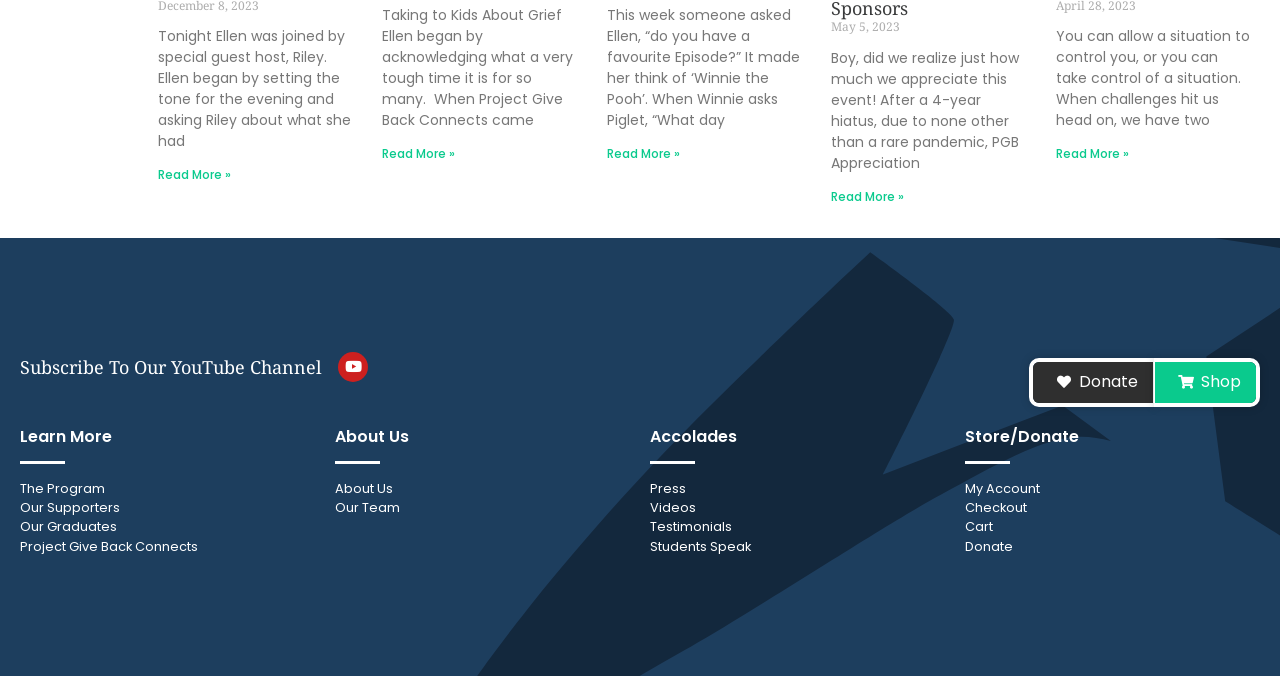Please answer the following question using a single word or phrase: What type of content is available on the YouTube channel?

Project Give Back videos